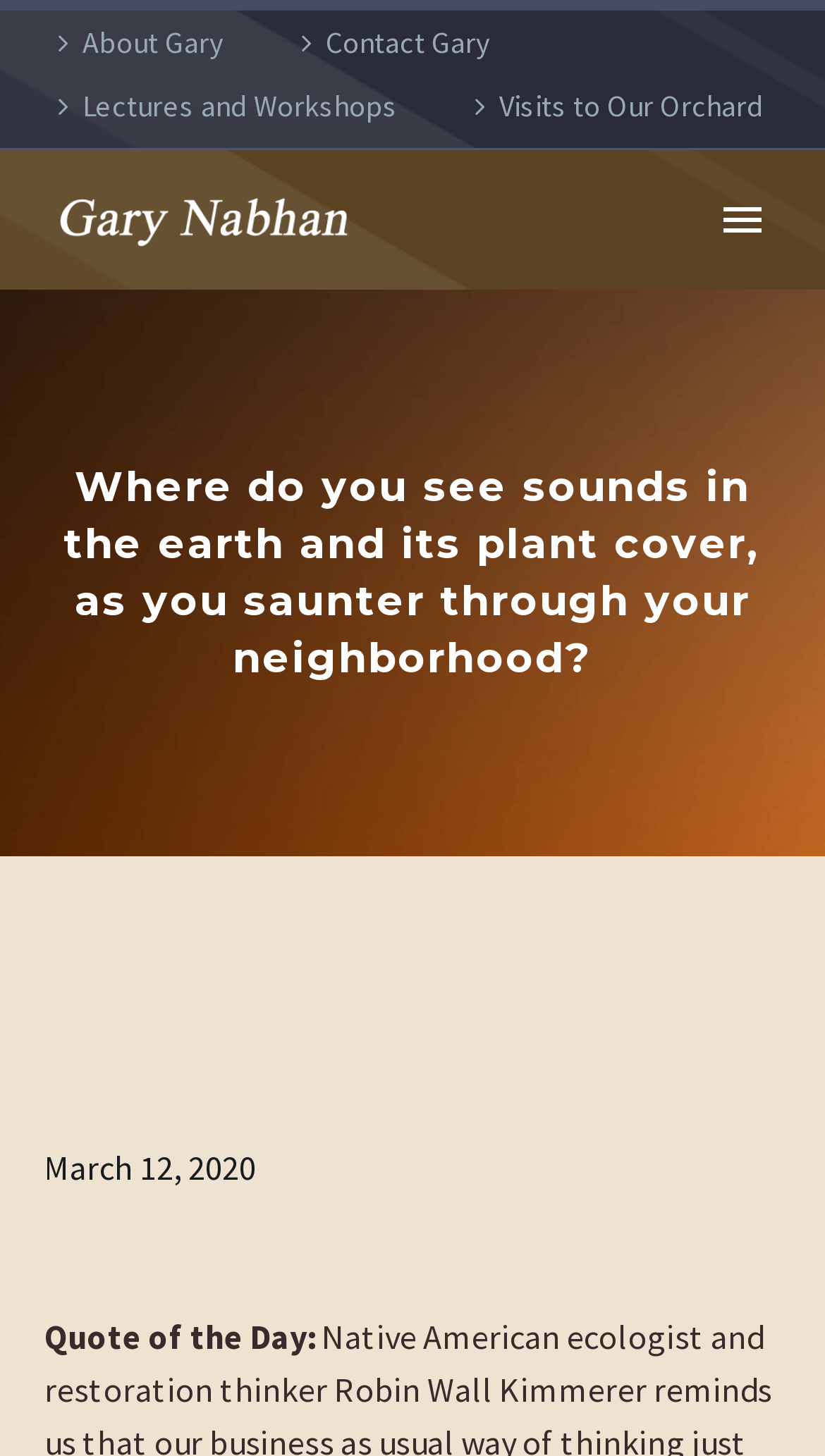Determine the bounding box coordinates of the clickable region to execute the instruction: "Read Gary Nabhan's lectures and workshops". The coordinates should be four float numbers between 0 and 1, denoted as [left, top, right, bottom].

[0.054, 0.051, 0.482, 0.094]